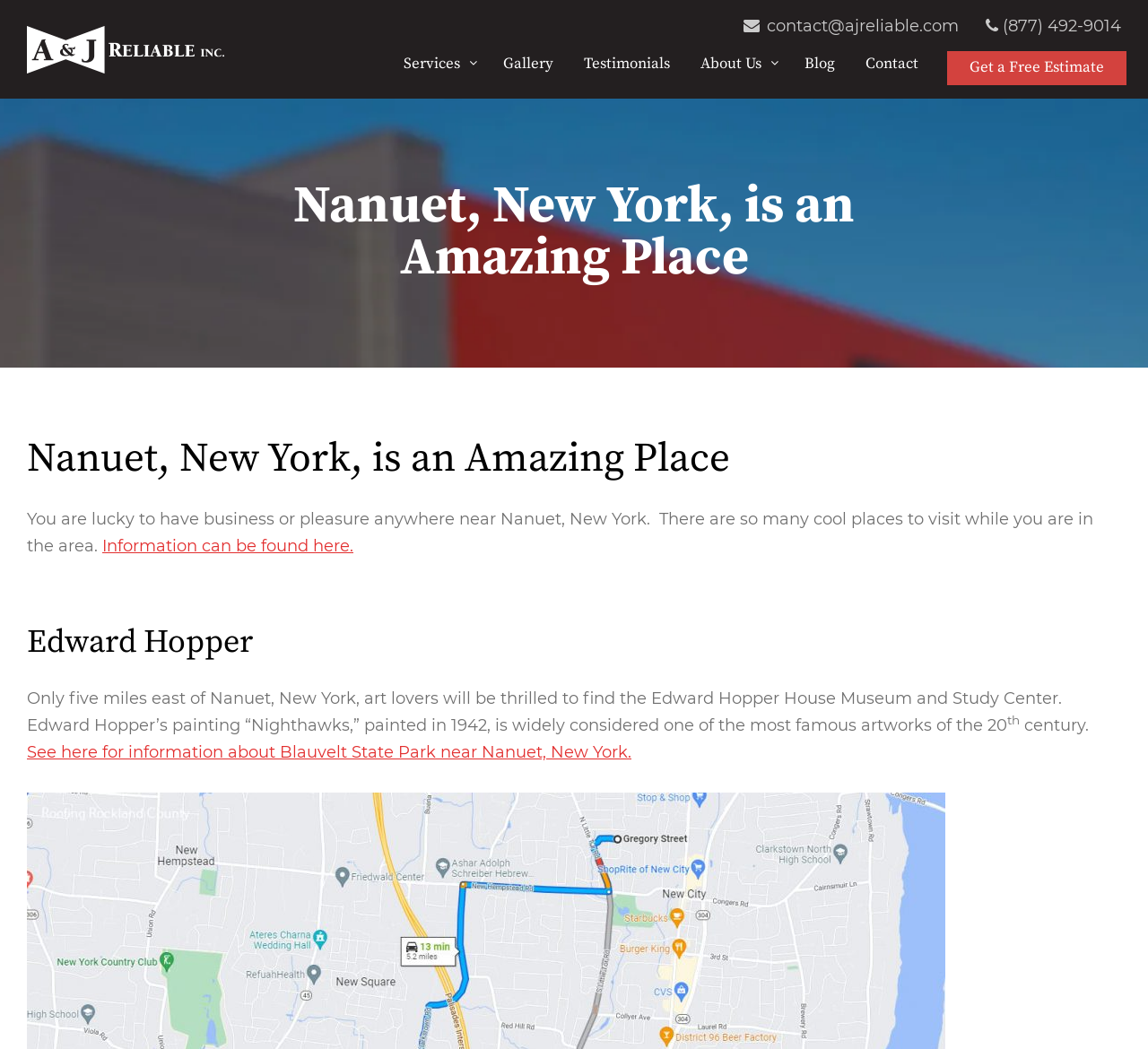Find the bounding box coordinates of the clickable region needed to perform the following instruction: "Learn about services". The coordinates should be provided as four float numbers between 0 and 1, i.e., [left, top, right, bottom].

[0.348, 0.049, 0.416, 0.074]